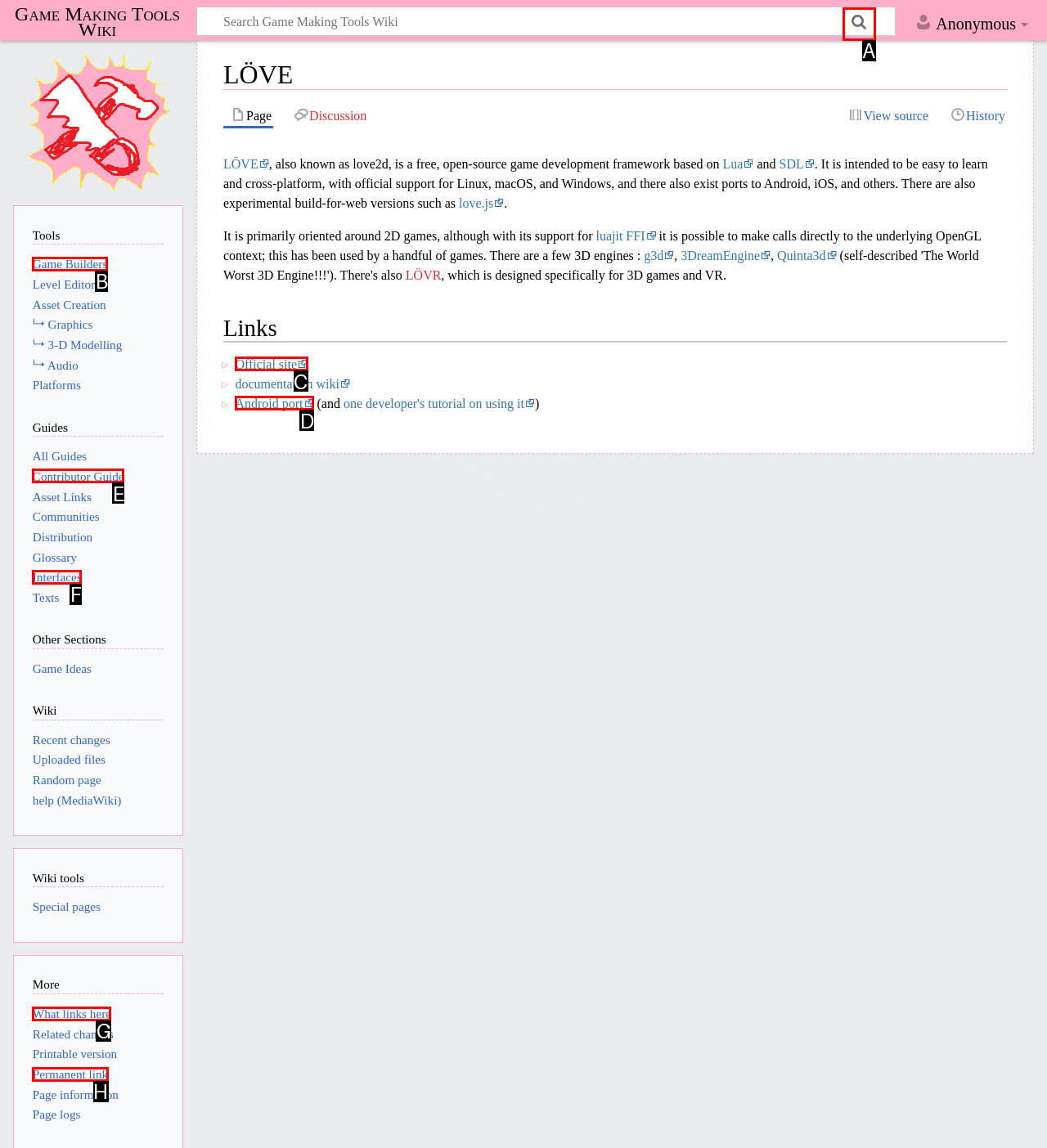Select the appropriate HTML element that needs to be clicked to execute the following task: Go to Game Builders. Respond with the letter of the option.

B